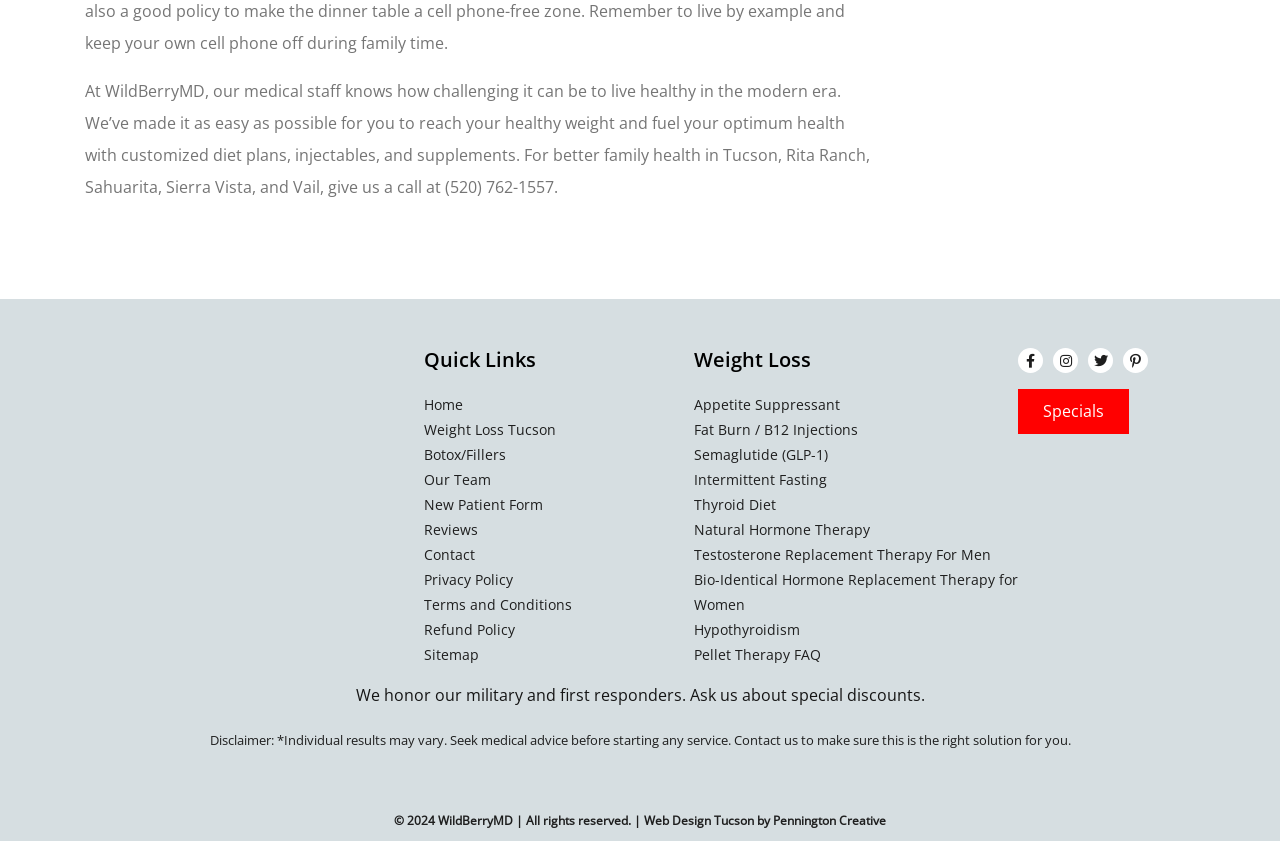What is the discount offered to military and first responders?
Make sure to answer the question with a detailed and comprehensive explanation.

According to the text at the bottom of the webpage, 'We honor our military and first responders. Ask us about special discounts.'